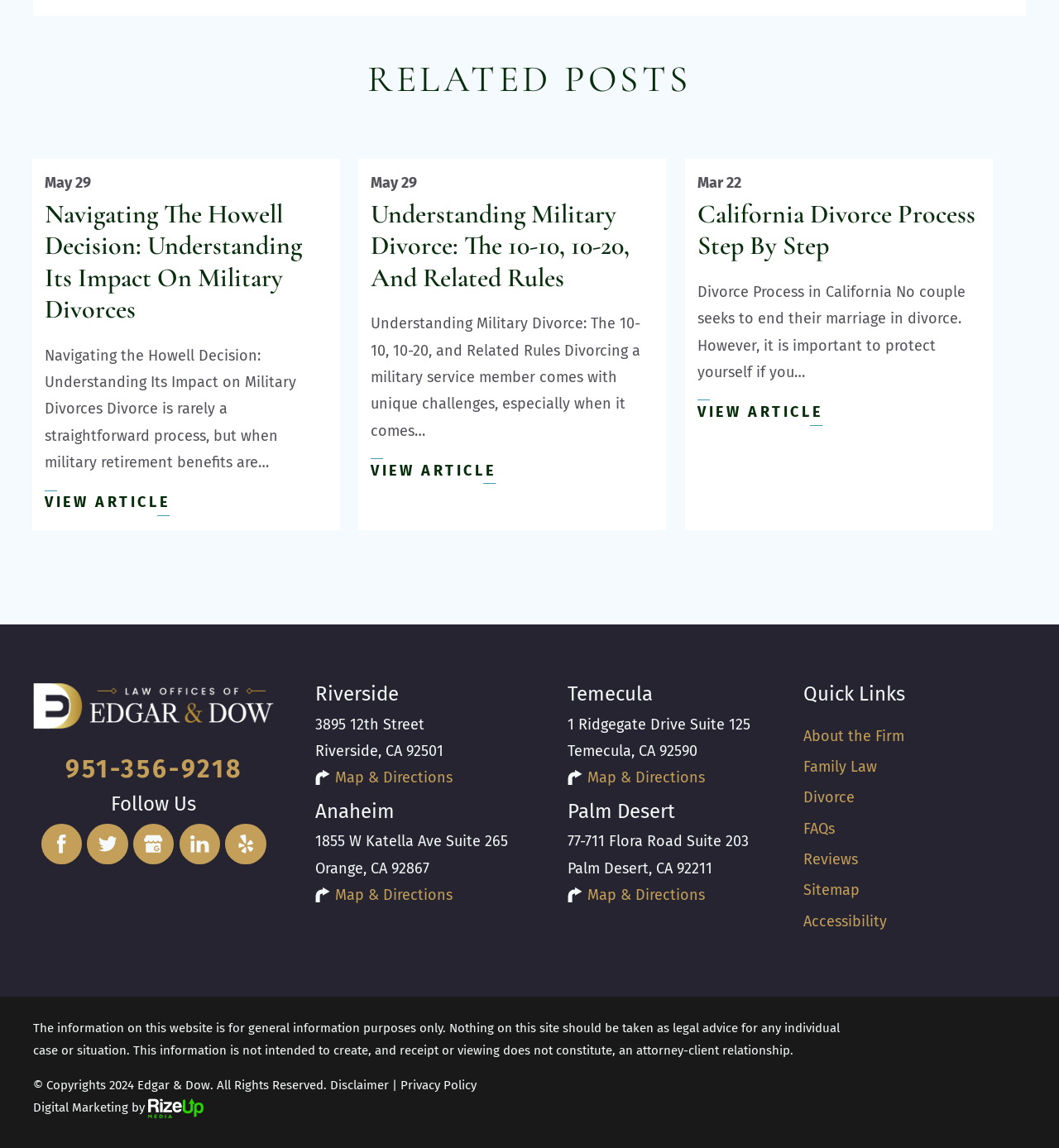Please find the bounding box coordinates of the element that needs to be clicked to perform the following instruction: "View article about navigating the Howell decision". The bounding box coordinates should be four float numbers between 0 and 1, represented as [left, top, right, bottom].

[0.031, 0.138, 0.321, 0.462]